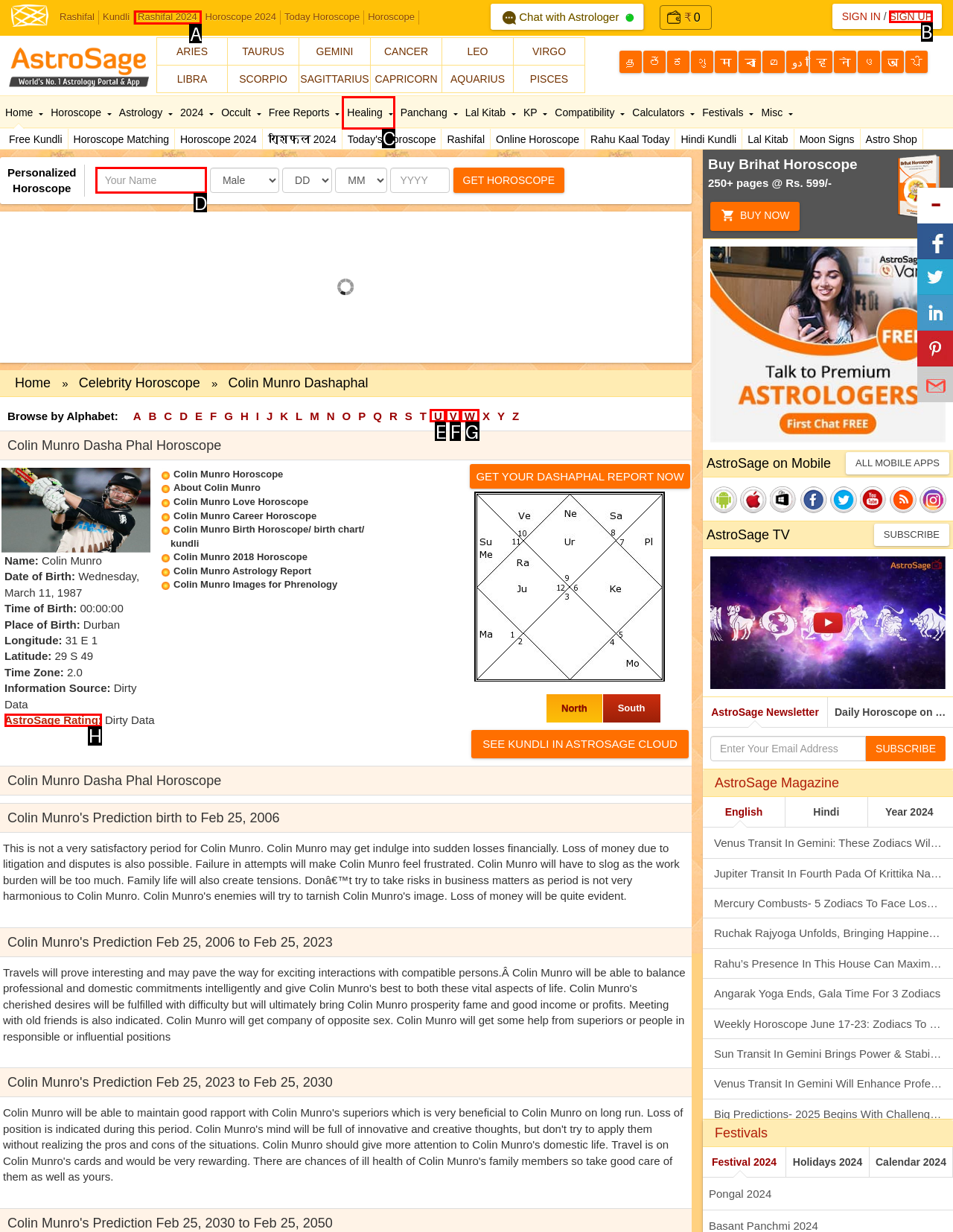Which choice should you pick to execute the task: Enter your name
Respond with the letter associated with the correct option only.

D